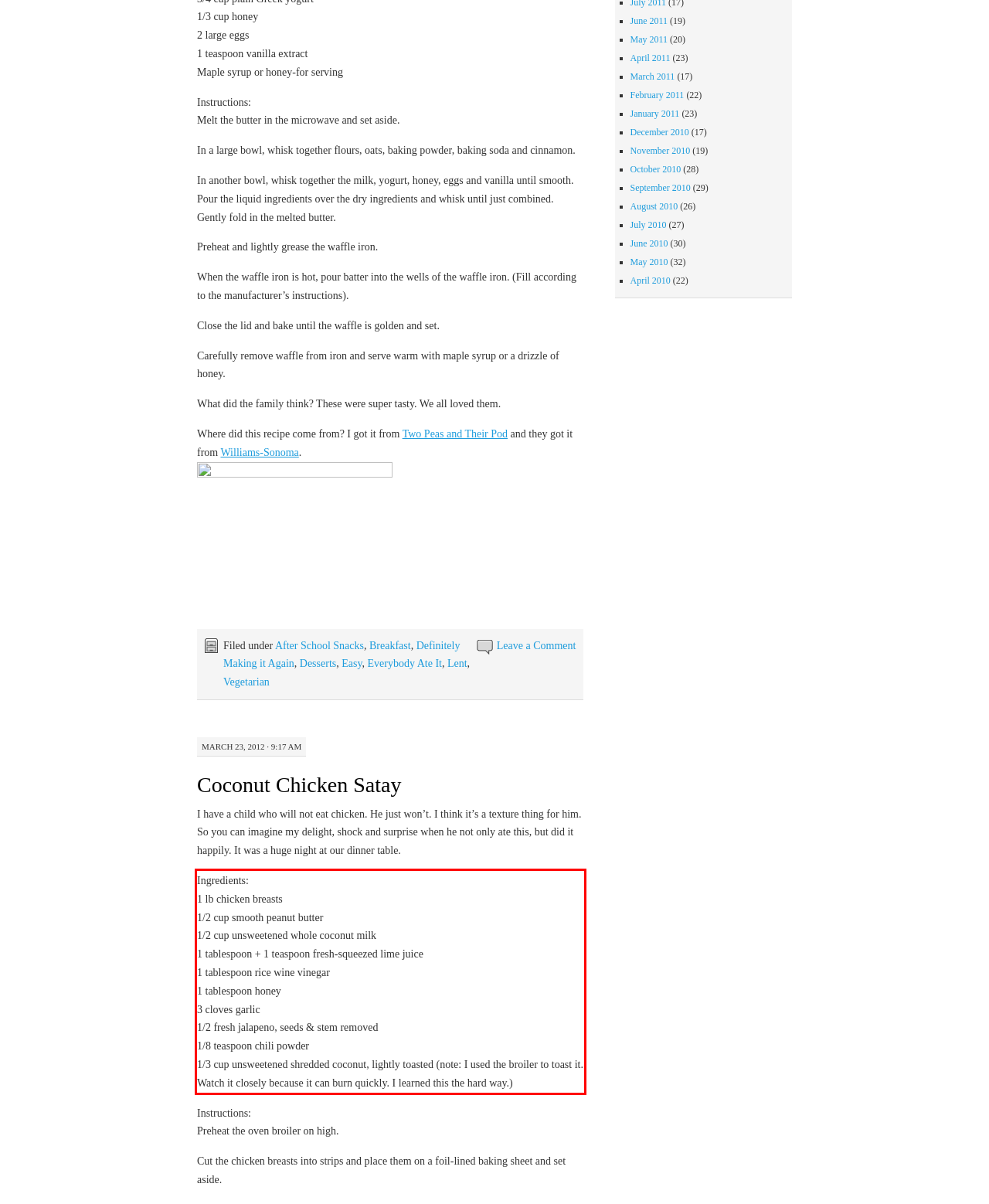Within the provided webpage screenshot, find the red rectangle bounding box and perform OCR to obtain the text content.

Ingredients: 1 lb chicken breasts 1/2 cup smooth peanut butter 1/2 cup unsweetened whole coconut milk 1 tablespoon + 1 teaspoon fresh-squeezed lime juice 1 tablespoon rice wine vinegar 1 tablespoon honey 3 cloves garlic 1/2 fresh jalapeno, seeds & stem removed 1/8 teaspoon chili powder 1/3 cup unsweetened shredded coconut, lightly toasted (note: I used the broiler to toast it. Watch it closely because it can burn quickly. I learned this the hard way.)